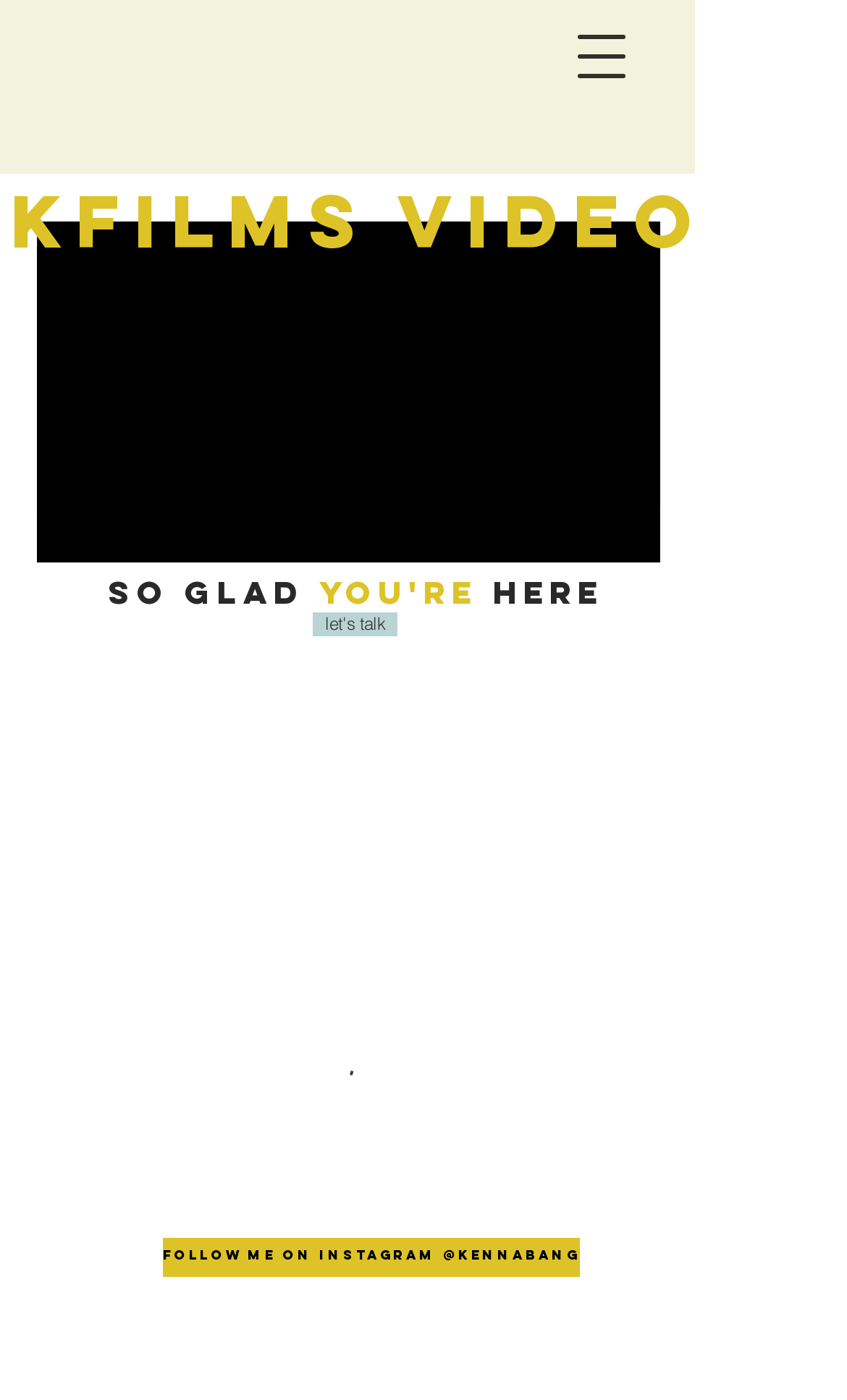Extract the text of the main heading from the webpage.

mckenna fullmer bangerter